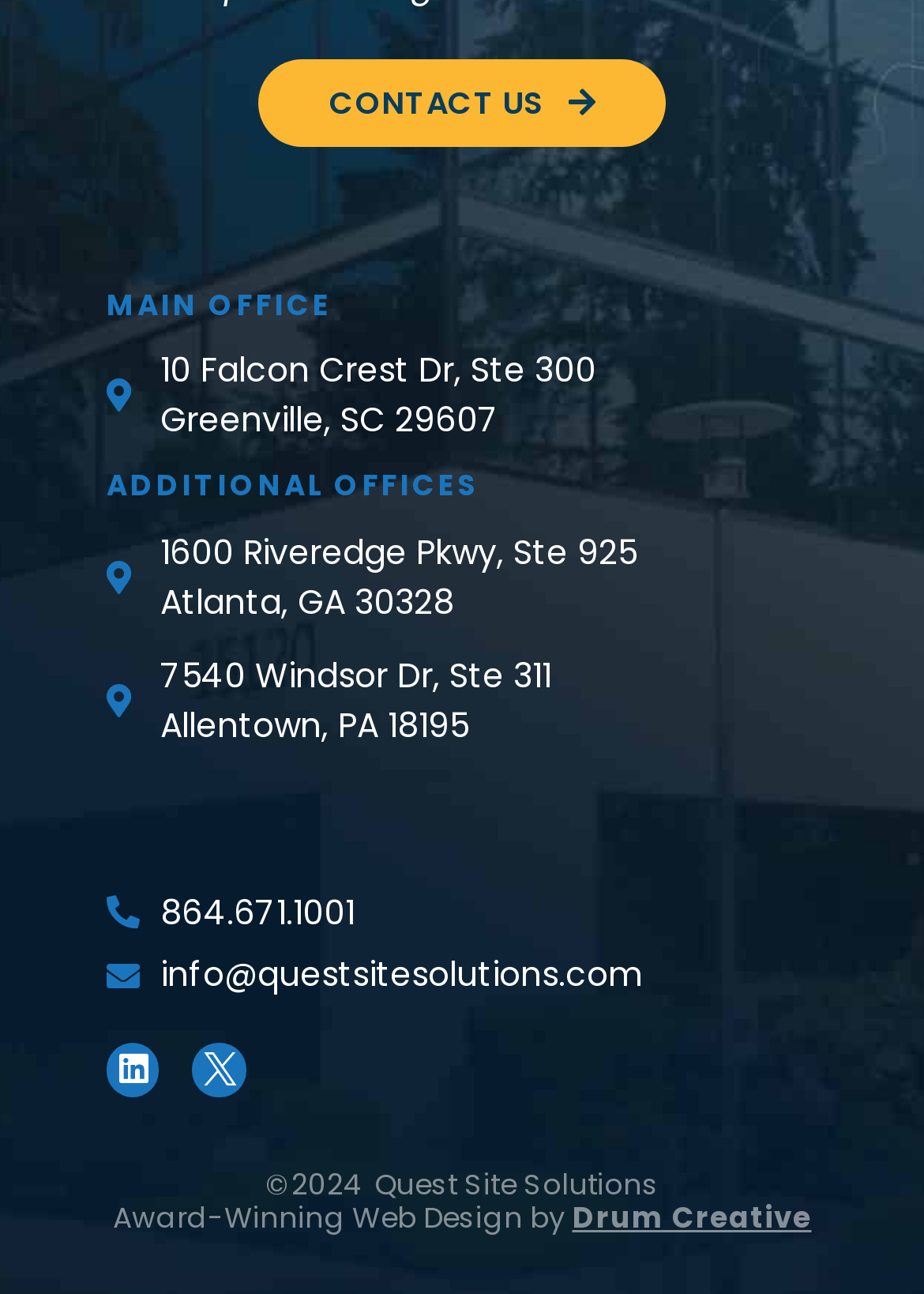Identify the bounding box for the UI element specified in this description: "Linkedin". The coordinates must be four float numbers between 0 and 1, formatted as [left, top, right, bottom].

[0.115, 0.806, 0.173, 0.847]